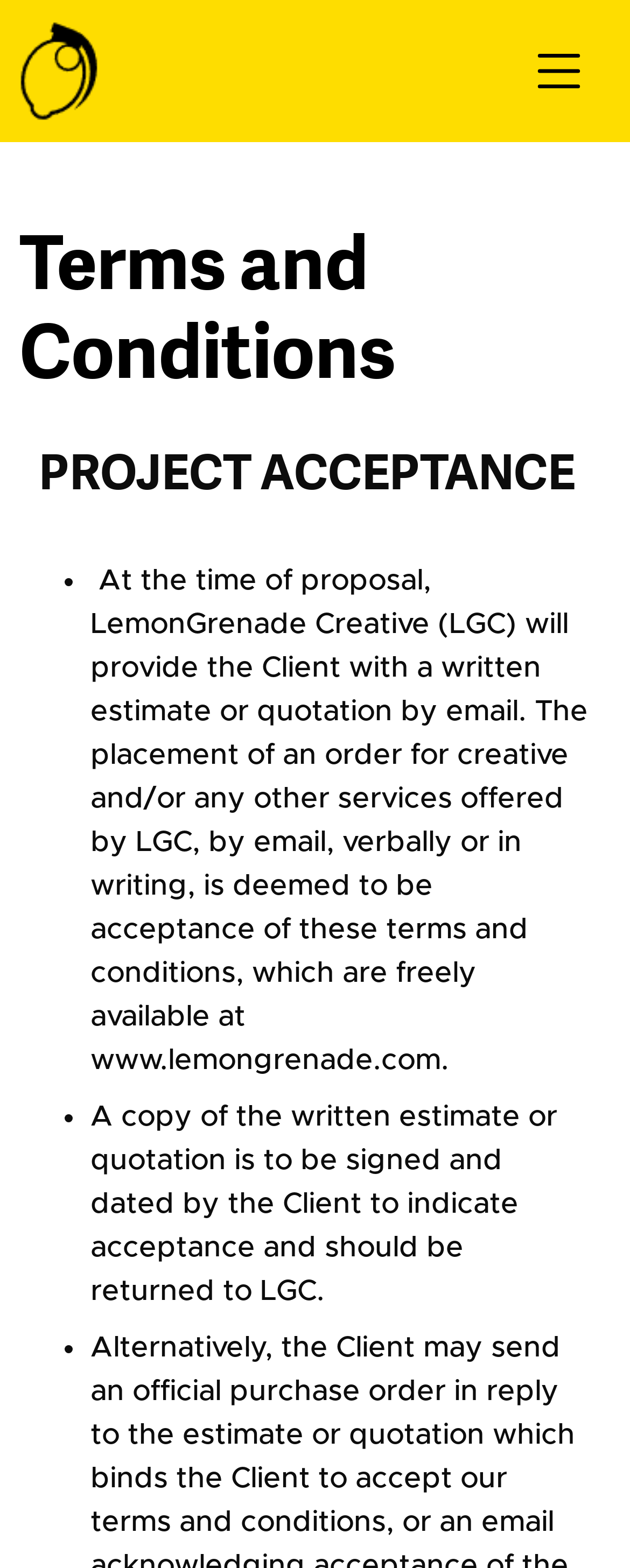Describe the webpage in detail, including text, images, and layout.

The webpage is about the Terms and Conditions of LemonGrenade Creative. At the top left, there is a link to "lemongrenade" accompanied by a small image with the same name. To the right of this link, there is a button labeled "Toggle navigation" with an icon, which controls the navigation bar.

Below the top section, there is a prominent heading that reads "Terms and Conditions" spanning almost the entire width of the page. Underneath this heading, there is a section of text titled "PROJECT ACCEPTANCE" in a slightly smaller font size.

The "PROJECT ACCEPTANCE" section consists of three bullet points, each marked with a bullet symbol "•". The first bullet point explains that the placement of an order for creative services by the client is deemed to be acceptance of these terms and conditions. The second bullet point states that a copy of the written estimate or quotation should be signed and dated by the client to indicate acceptance. The third bullet point is not explicitly stated, but it is likely to be another condition related to project acceptance.

Overall, the webpage appears to be a formal document outlining the terms and conditions of working with LemonGrenade Creative.